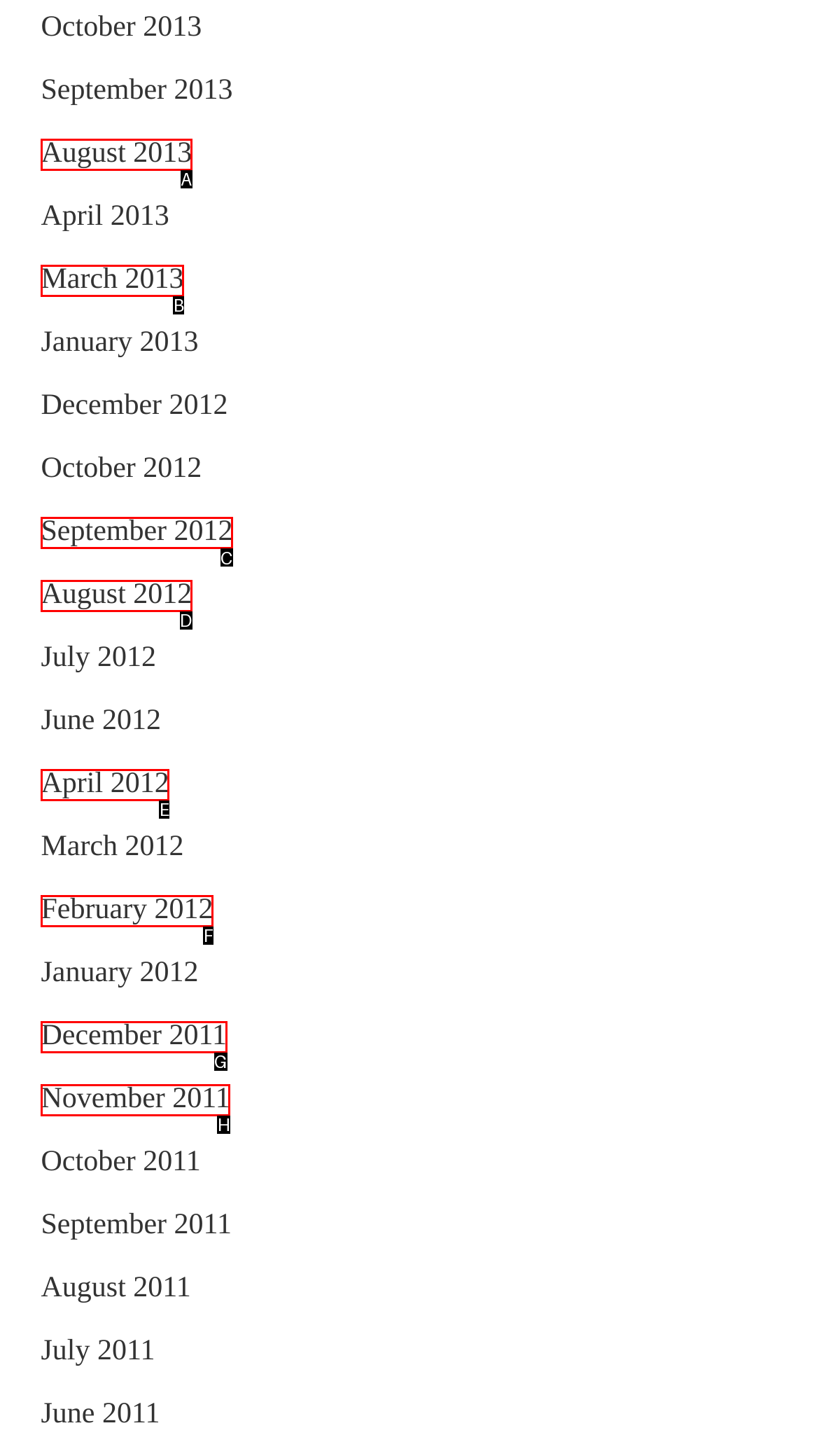Choose the correct UI element to click for this task: view September 2012 archives Answer using the letter from the given choices.

C